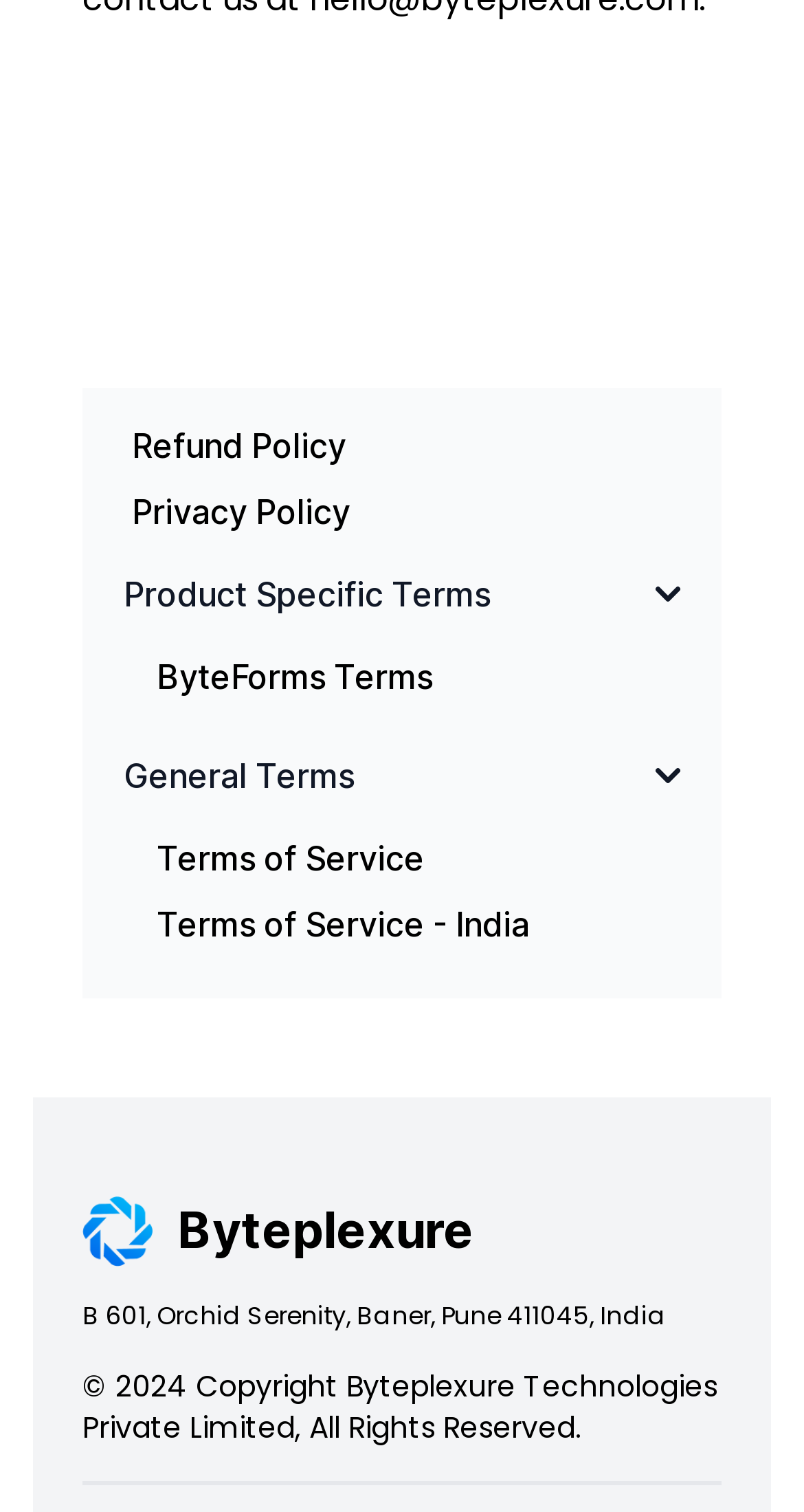Provide the bounding box coordinates of the HTML element this sentence describes: "ByteForms Terms". The bounding box coordinates consist of four float numbers between 0 and 1, i.e., [left, top, right, bottom].

[0.195, 0.434, 0.538, 0.461]